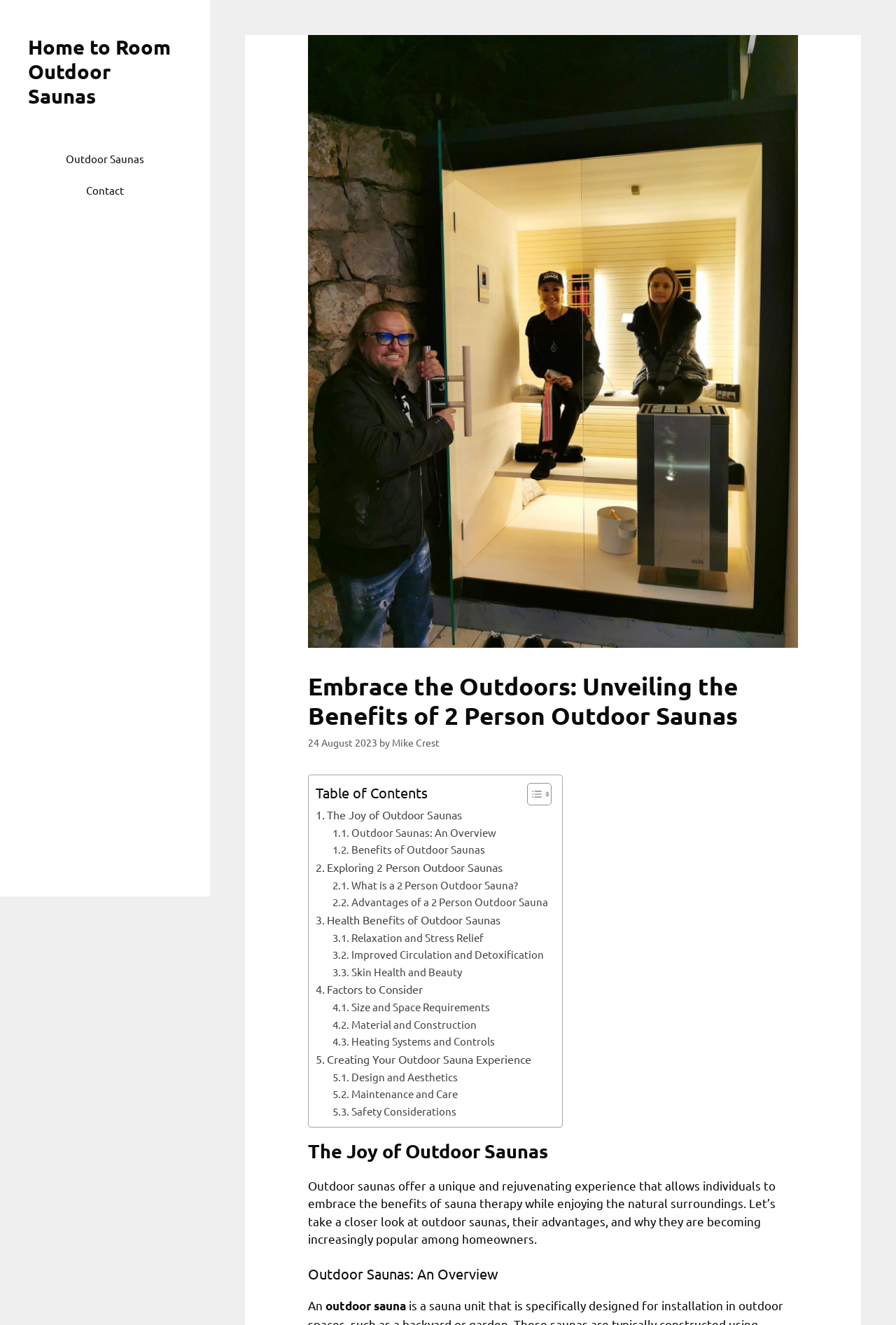Please locate the bounding box coordinates of the element that needs to be clicked to achieve the following instruction: "Explore the 'Advantages of a 2 Person Outdoor Sauna'". The coordinates should be four float numbers between 0 and 1, i.e., [left, top, right, bottom].

[0.371, 0.675, 0.612, 0.688]